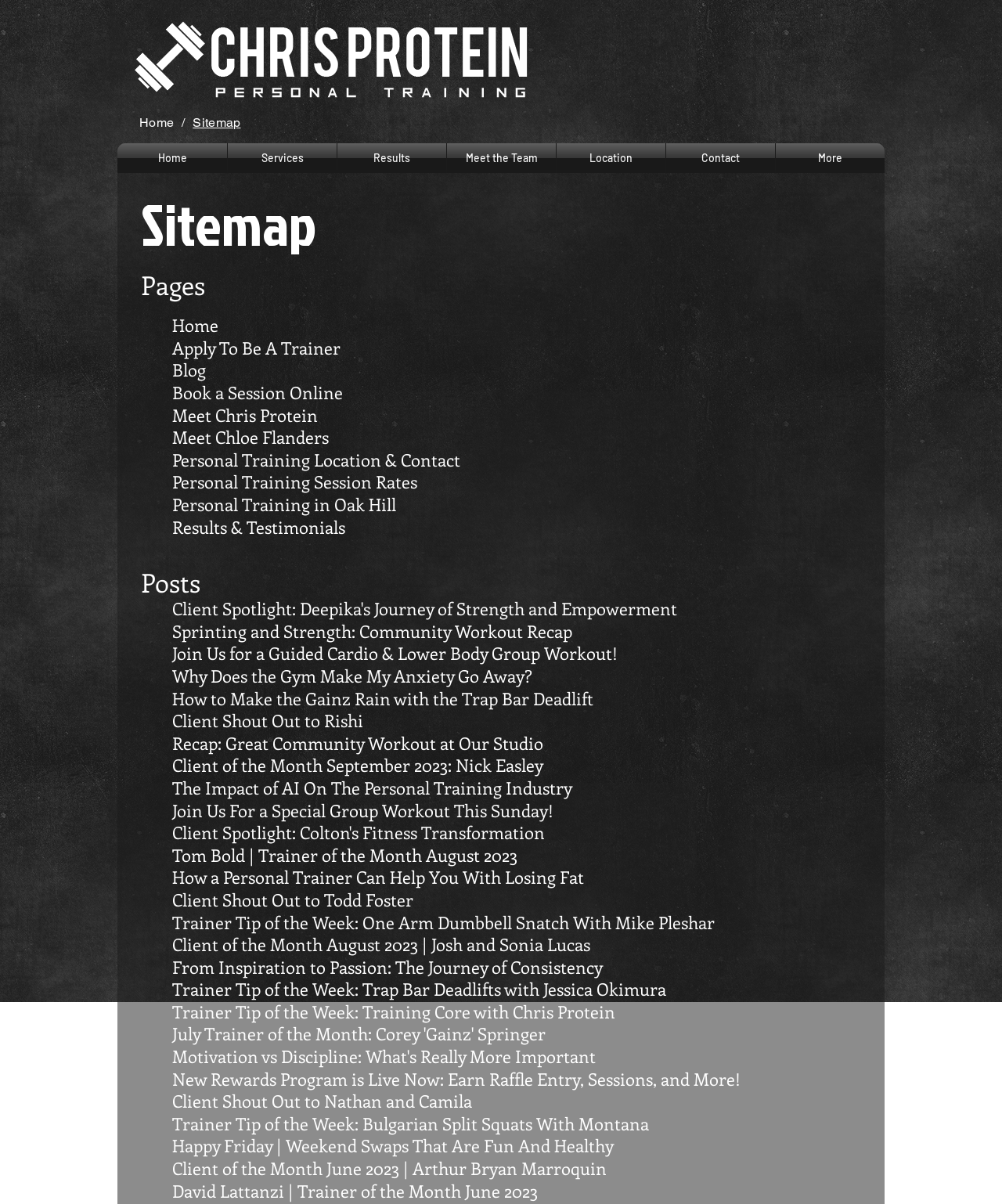Refer to the image and offer a detailed explanation in response to the question: What is the title of the first blog post?

I looked at the links under the 'Posts' section and found that the first link has the text 'Client Spotlight: Deepika's Journey of Strength and Empowerment', which is the title of the first blog post.